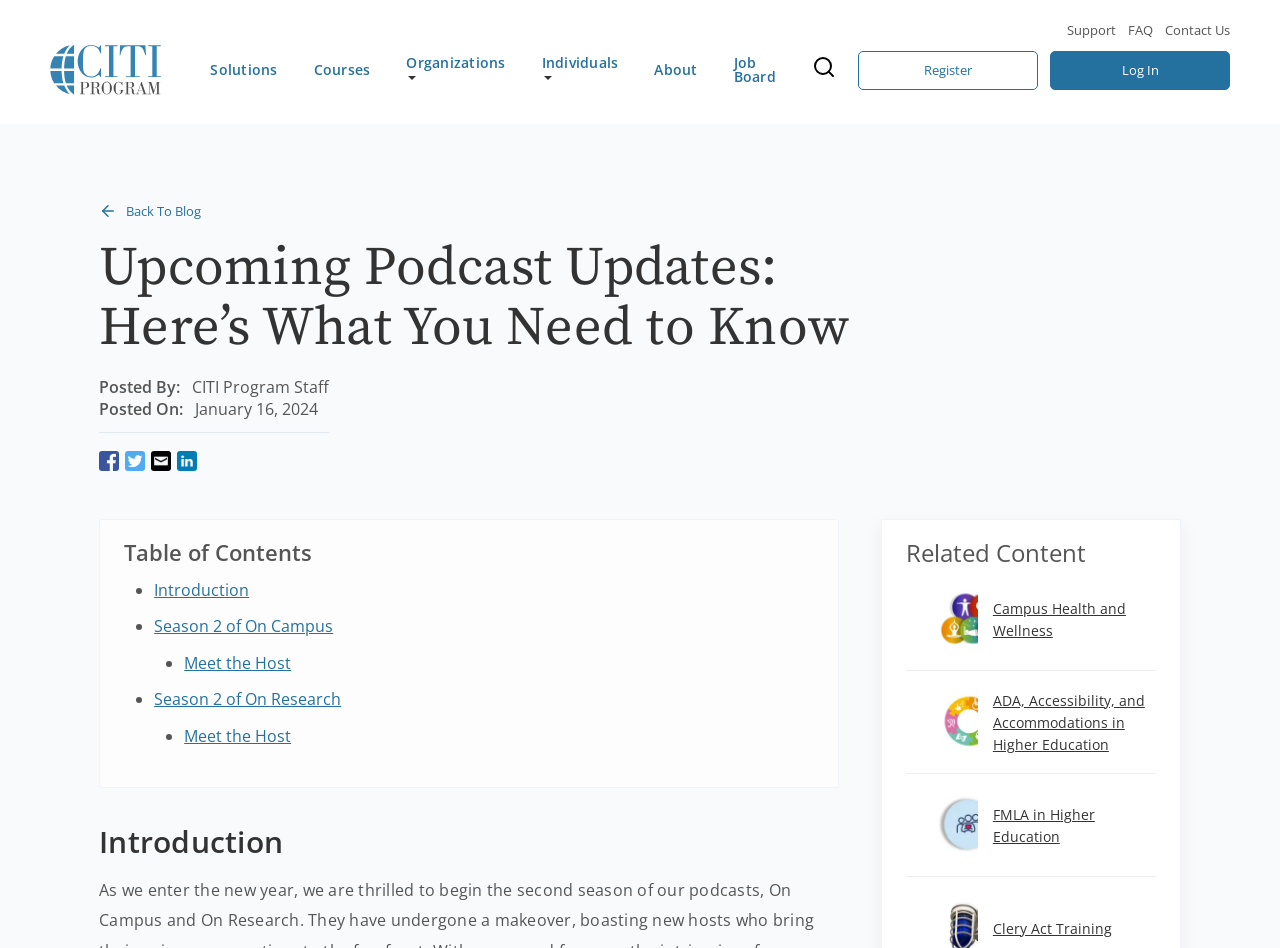Bounding box coordinates are specified in the format (top-left x, top-left y, bottom-right x, bottom-right y). All values are floating point numbers bounded between 0 and 1. Please provide the bounding box coordinate of the region this sentence describes: Log In

[0.82, 0.053, 0.961, 0.094]